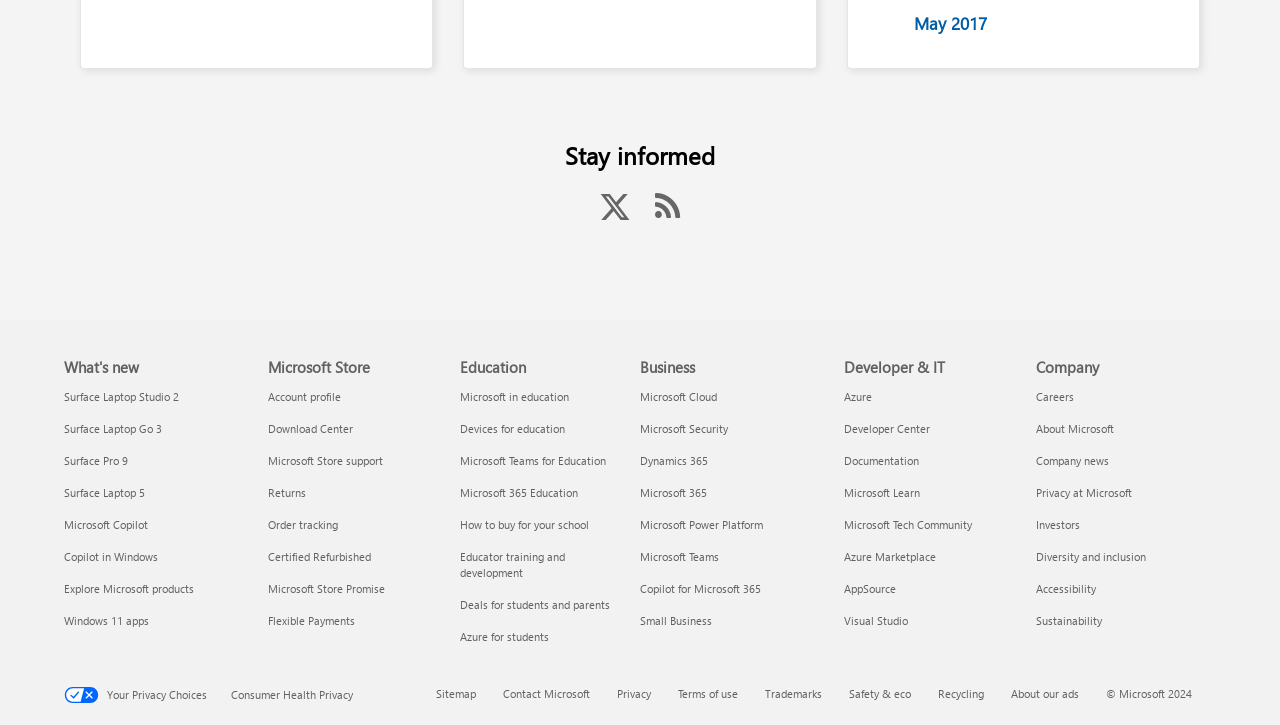Locate the bounding box of the UI element defined by this description: "Microsoft Security". The coordinates should be given as four float numbers between 0 and 1, formatted as [left, top, right, bottom].

[0.5, 0.581, 0.569, 0.601]